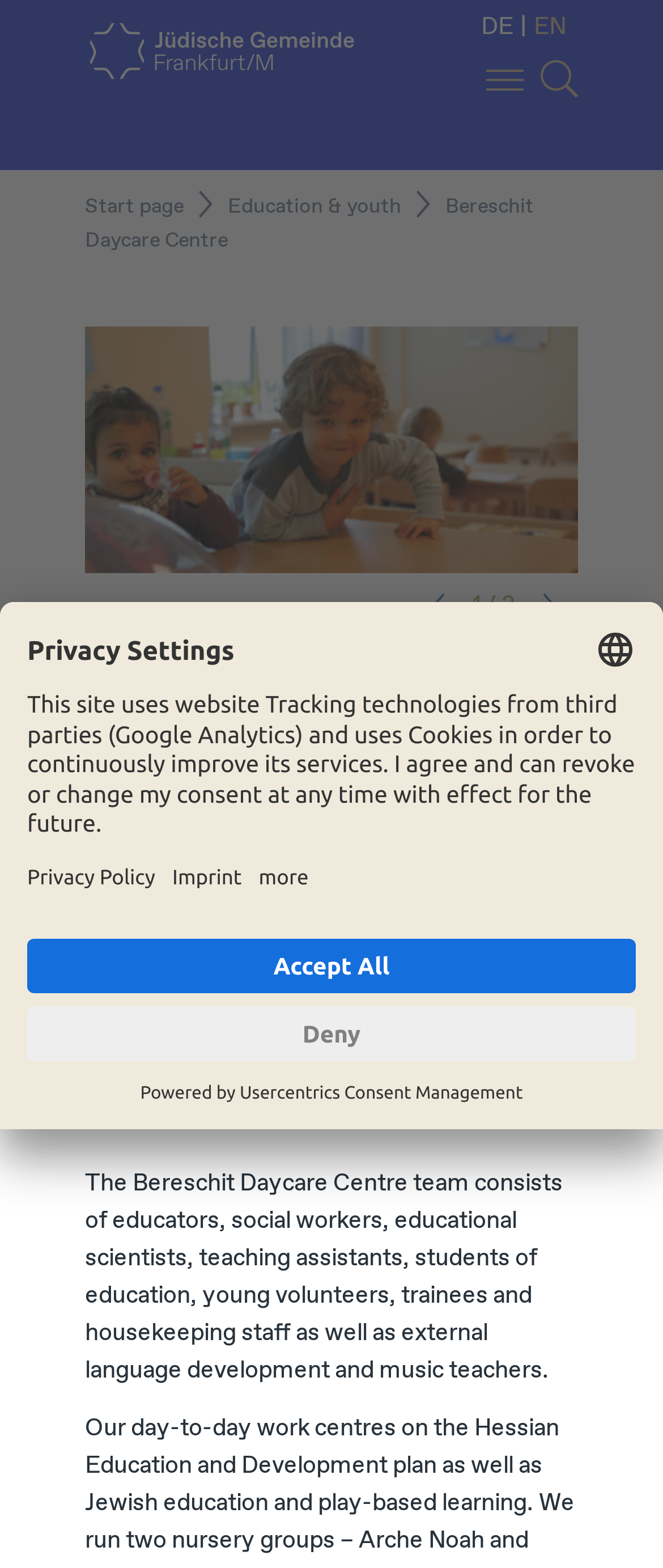Determine the bounding box coordinates of the section I need to click to execute the following instruction: "View more information about Bereschit Daycare Centre". Provide the coordinates as four float numbers between 0 and 1, i.e., [left, top, right, bottom].

[0.128, 0.436, 0.872, 0.578]